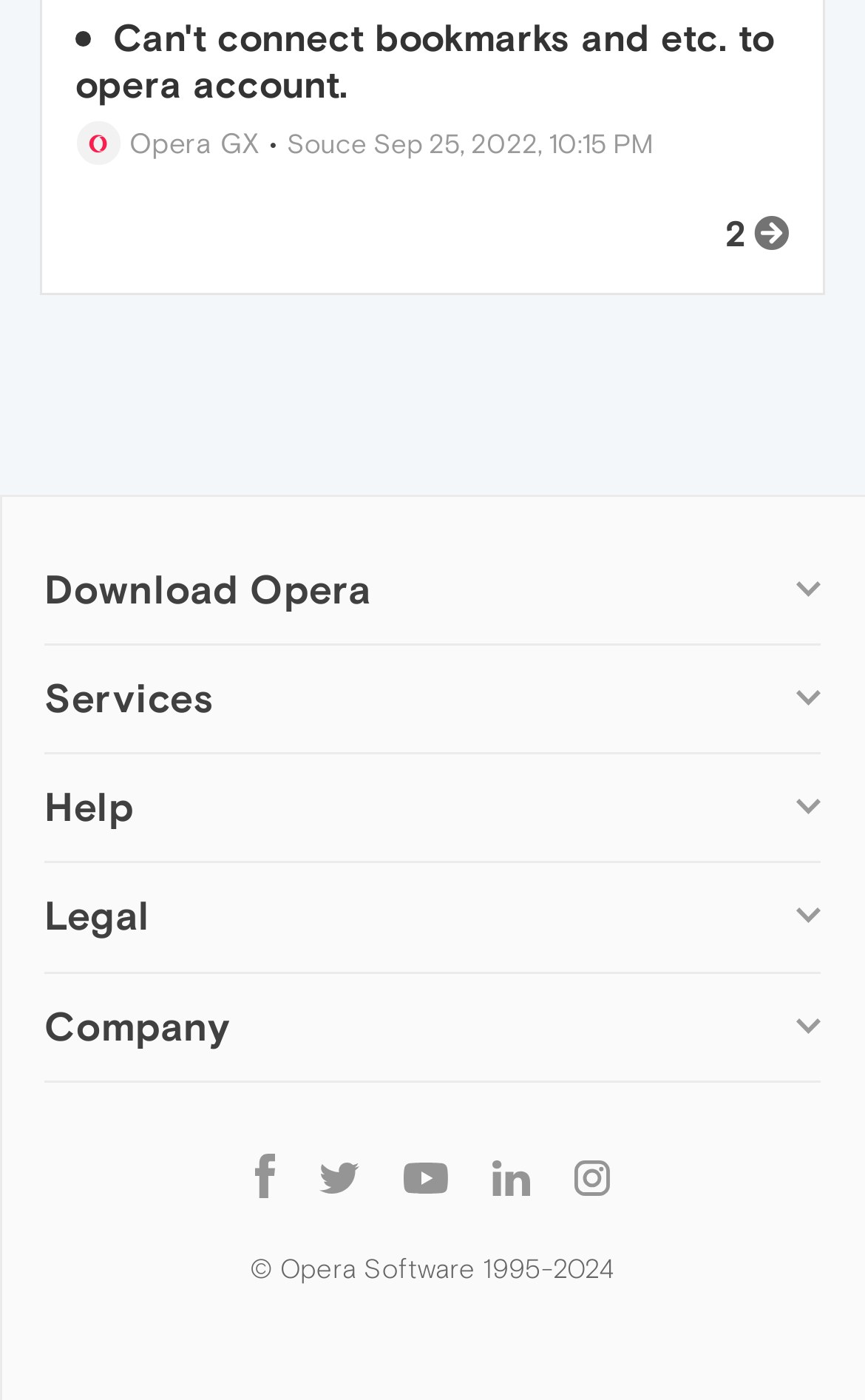Identify the bounding box coordinates of the clickable region required to complete the instruction: "Go to Opera for Windows". The coordinates should be given as four float numbers within the range of 0 and 1, i.e., [left, top, right, bottom].

[0.079, 0.533, 0.359, 0.555]